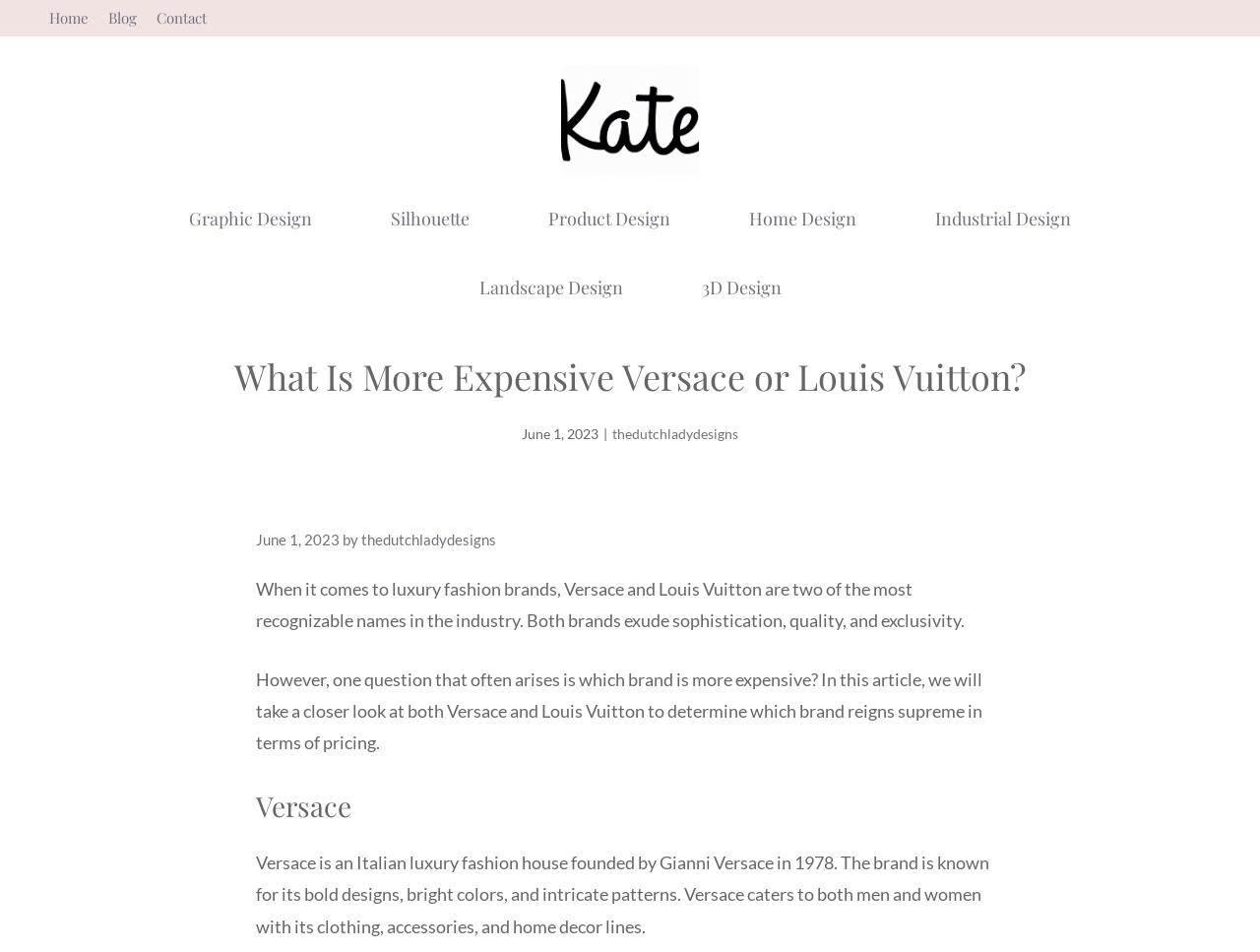Please identify the bounding box coordinates of the element I should click to complete this instruction: 'Contact the Data Protection Institute'. The coordinates should be given as four float numbers between 0 and 1, like this: [left, top, right, bottom].

None